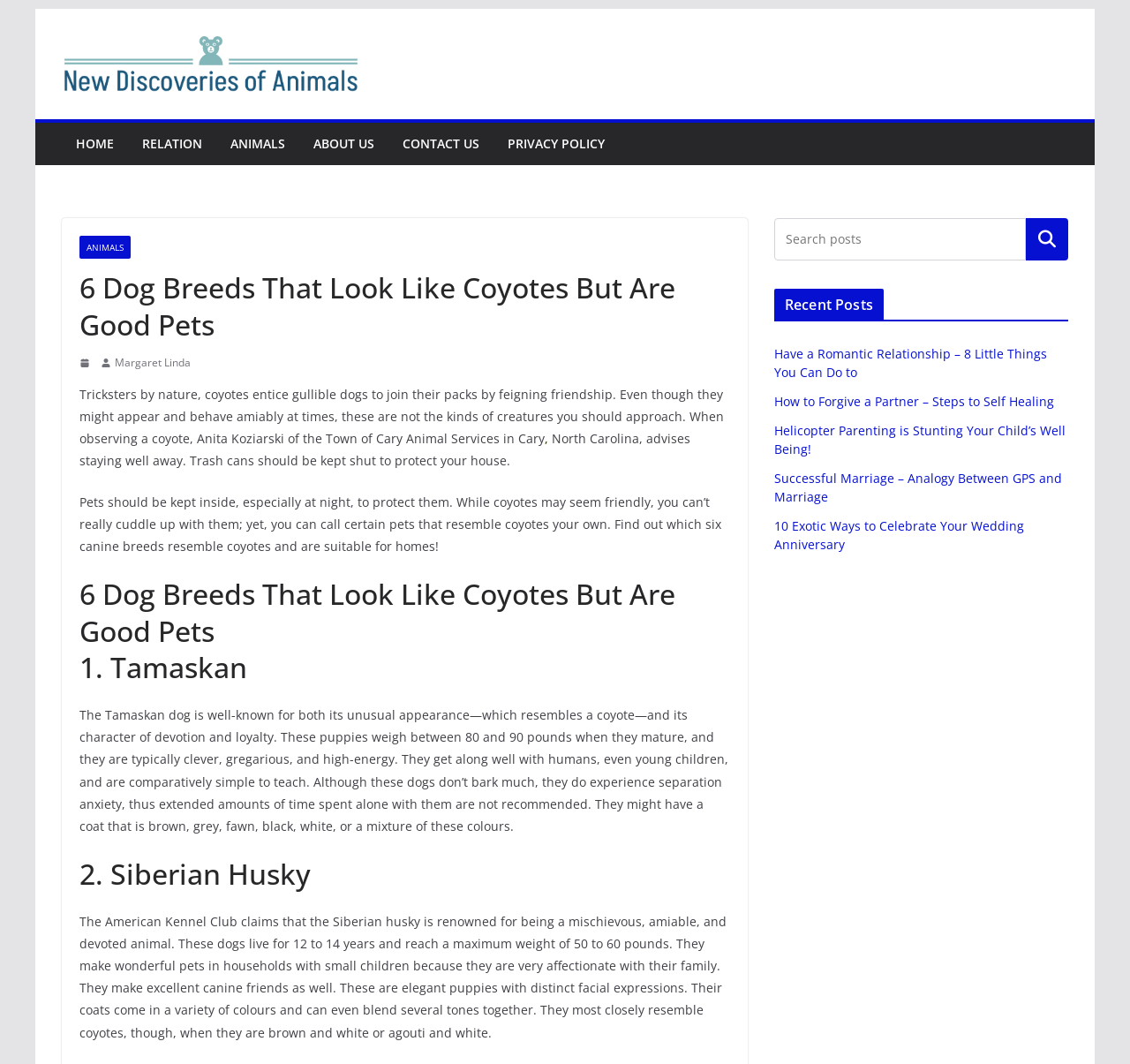Identify the bounding box coordinates of the specific part of the webpage to click to complete this instruction: "Search for something".

[0.908, 0.205, 0.945, 0.245]